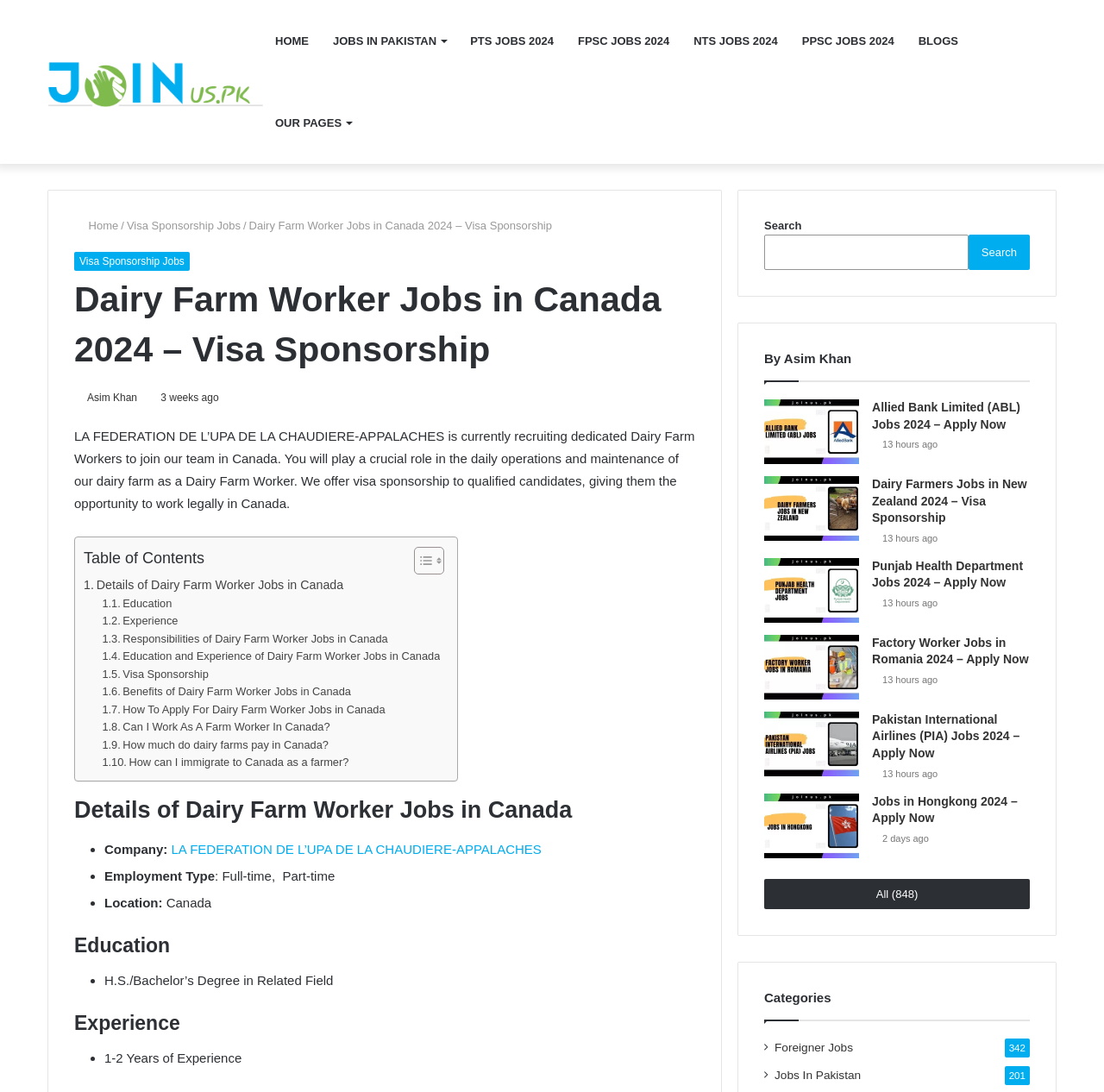Using the webpage screenshot and the element description Our Pages, determine the bounding box coordinates. Specify the coordinates in the format (top-left x, top-left y, bottom-right x, bottom-right y) with values ranging from 0 to 1.

[0.238, 0.075, 0.329, 0.15]